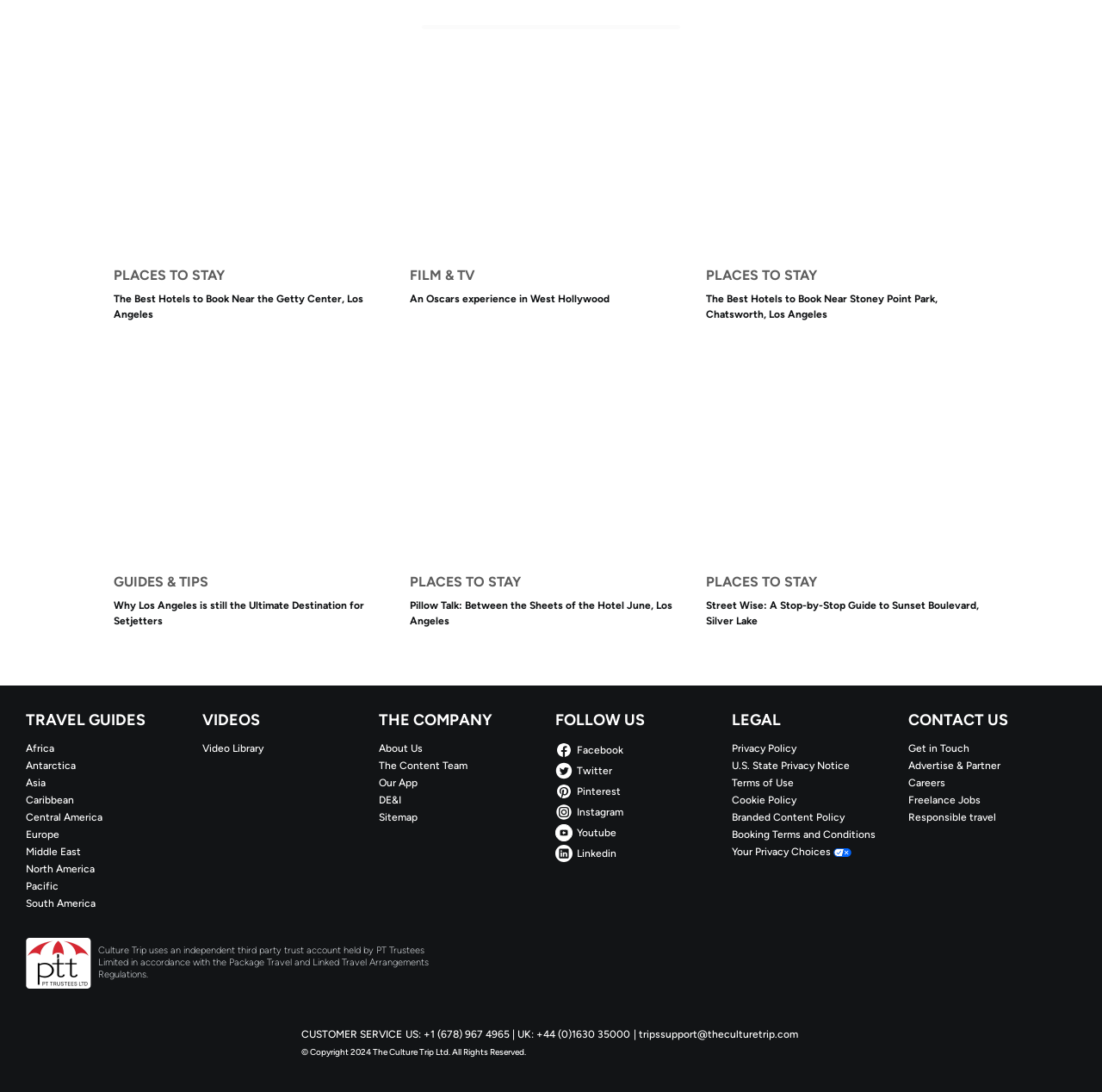Give a concise answer of one word or phrase to the question: 
What is the name of the company behind this website?

The Culture Trip Ltd.